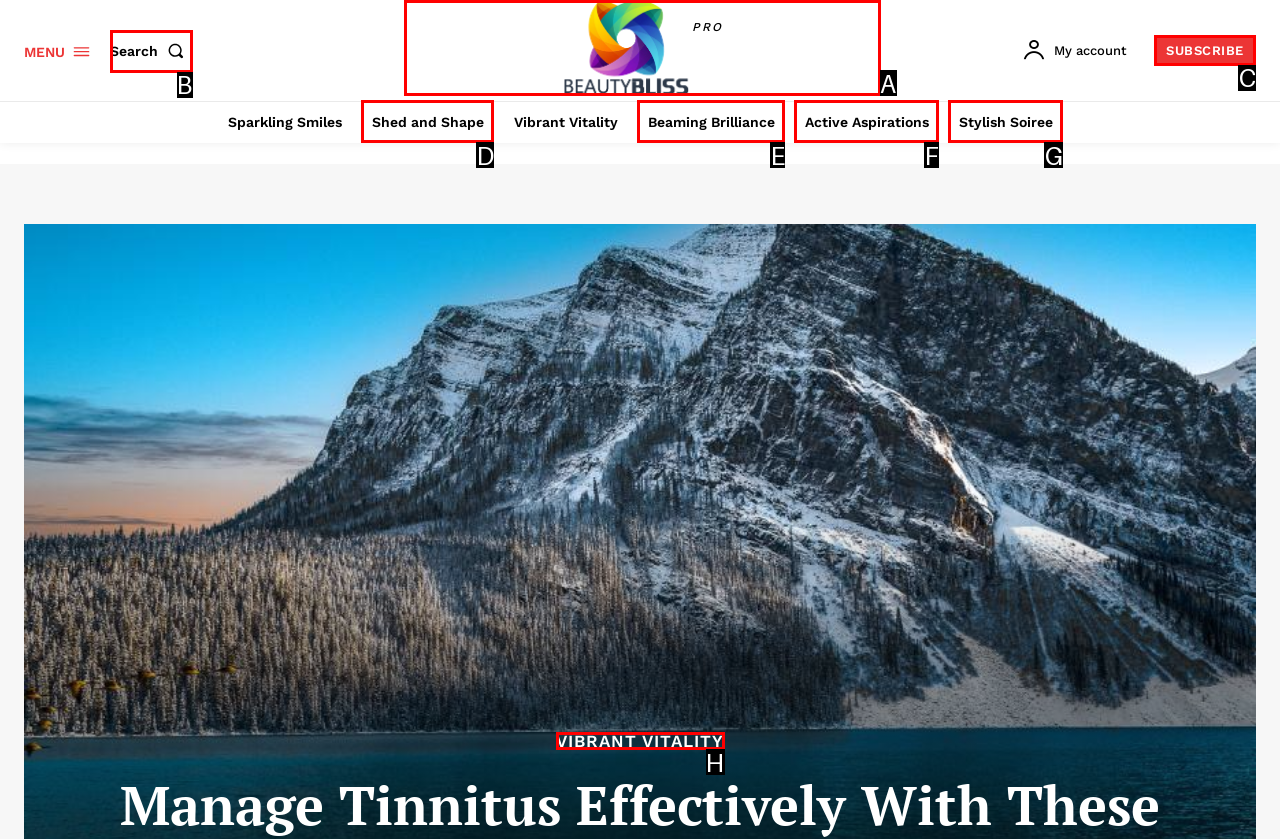Find the appropriate UI element to complete the task: Search for something. Indicate your choice by providing the letter of the element.

B